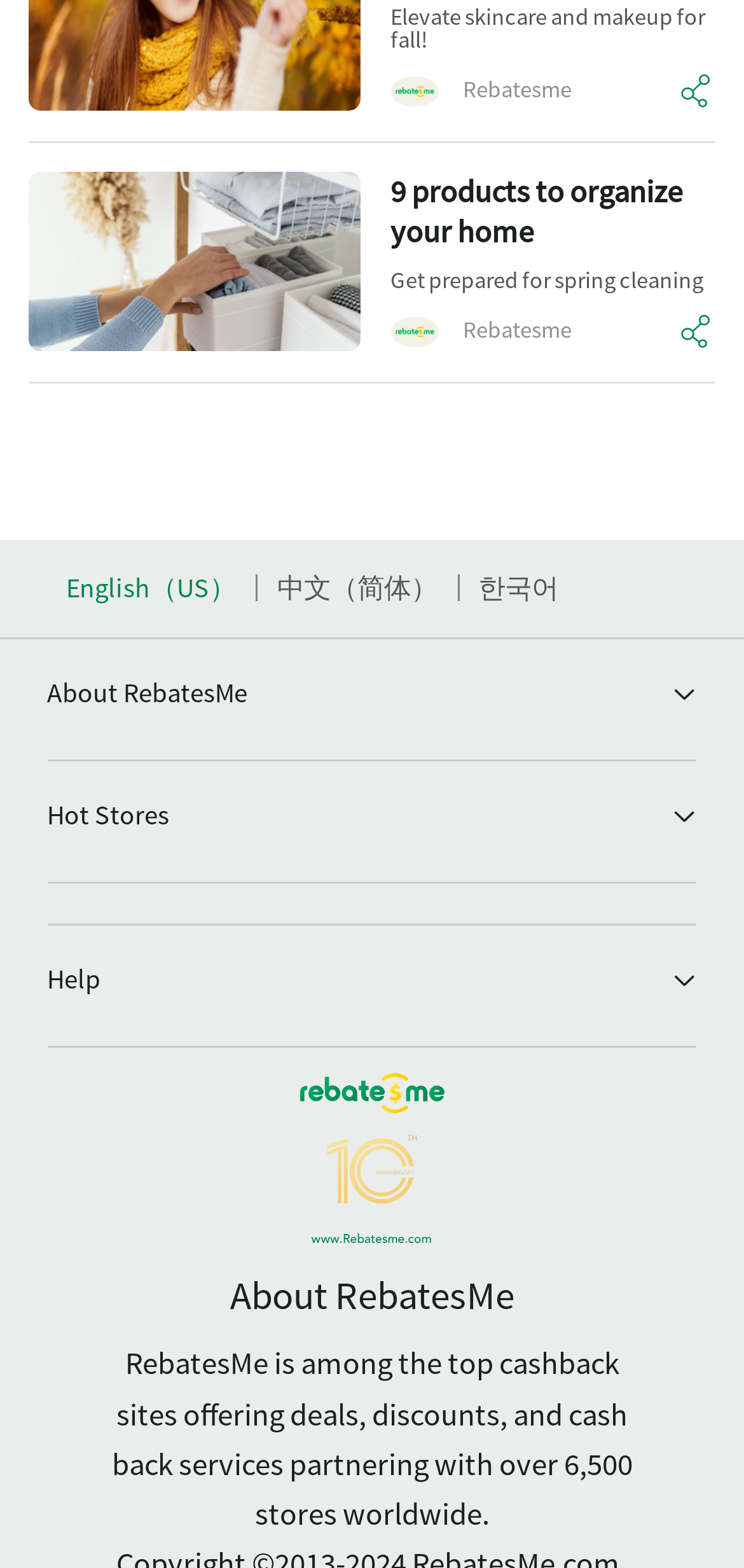Please answer the following question using a single word or phrase: 
What is the name of the top cashback site?

RebatesMe